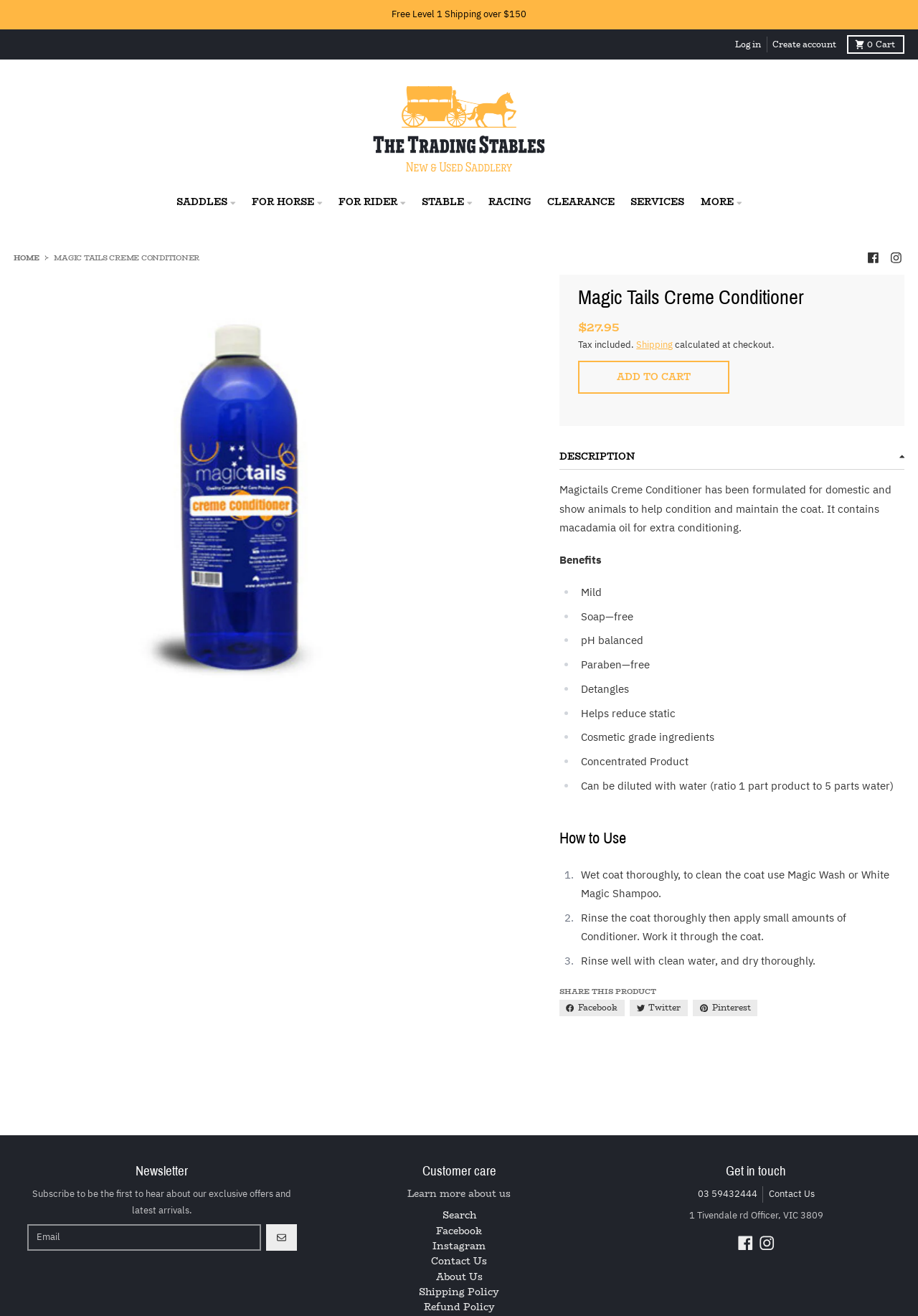Provide a one-word or short-phrase response to the question:
What is the name of the product?

Magic Tails Creme Conditioner